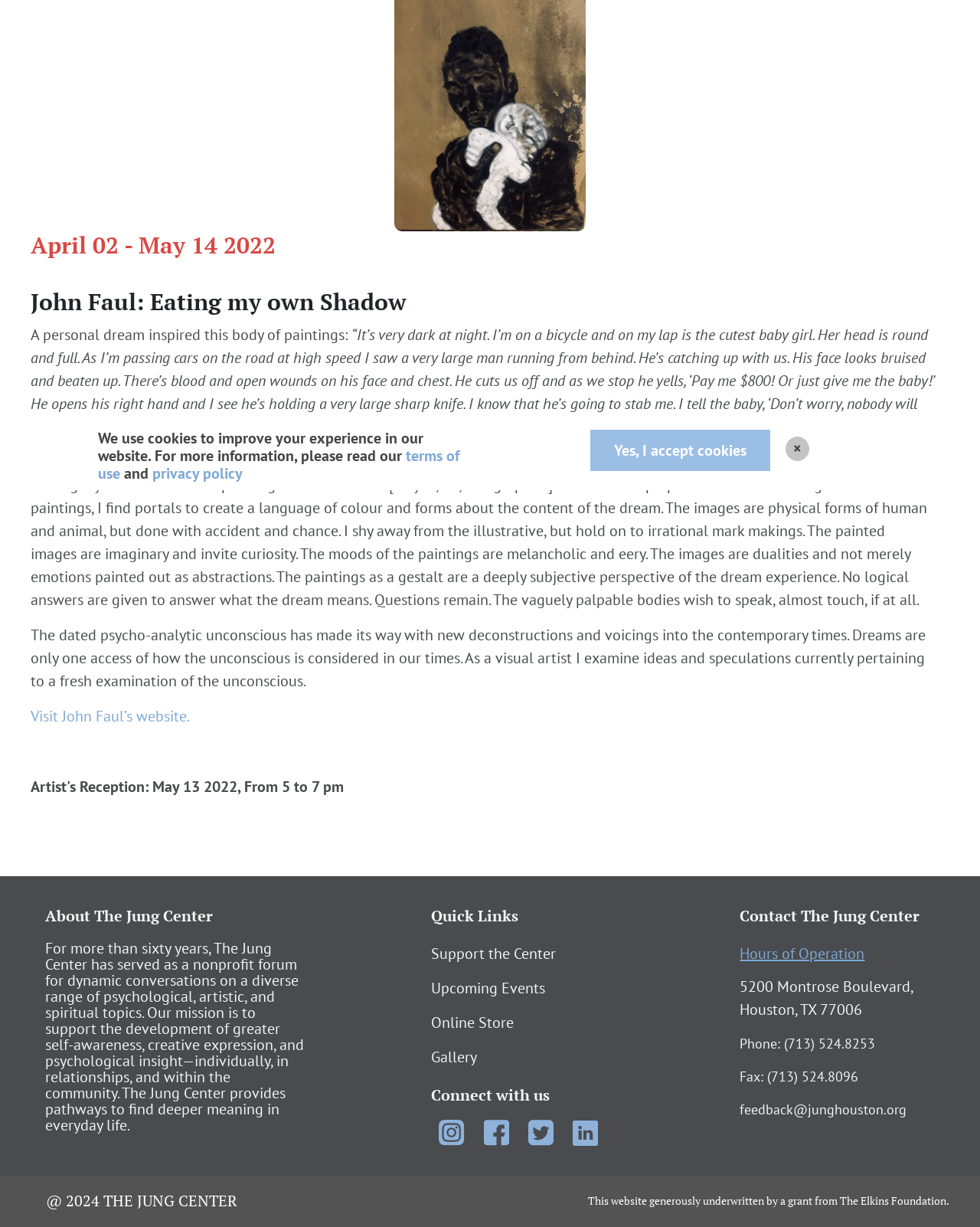Extract the bounding box coordinates for the UI element described as: "alt="Facebook" title="Facebook"".

[0.486, 0.918, 0.527, 0.935]